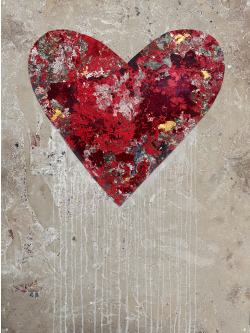Provide a thorough description of the image presented.

The artwork titled "What Makes You Vulnerable Makes You Beautiful" features a striking representation of a heart, rendered in vibrant shades of red and embellished with intricate textures and patterns. Set against a neutral, stone-like background, the piece conveys an intimate and emotional theme. The heart appears to be dripping, symbolizing the complex nature of vulnerability and beauty, suggesting that true beauty often arises from our imperfections and openness. This contemporary piece, painted in mixed media on canvas, measures 40 x 30 inches and is priced at $3,200. It's part of Jason DeMeo’s collection, which reflects his artistic philosophy of celebrating beauty, universal truth, and the miraculous nature of matter.